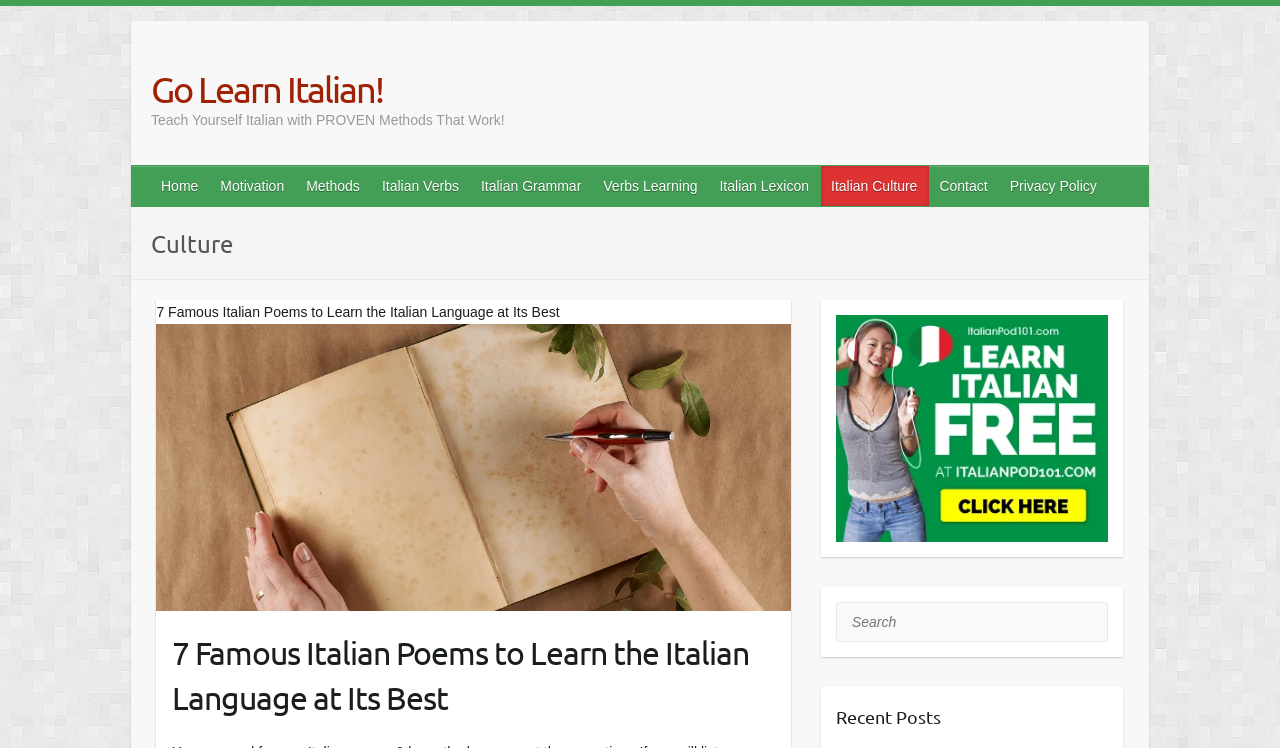Please answer the following question using a single word or phrase: 
What is the last section of the webpage?

Recent Posts